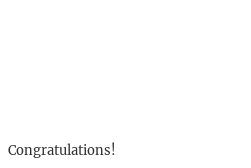Please reply to the following question with a single word or a short phrase:
What is the message celebrating?

success or special occasion